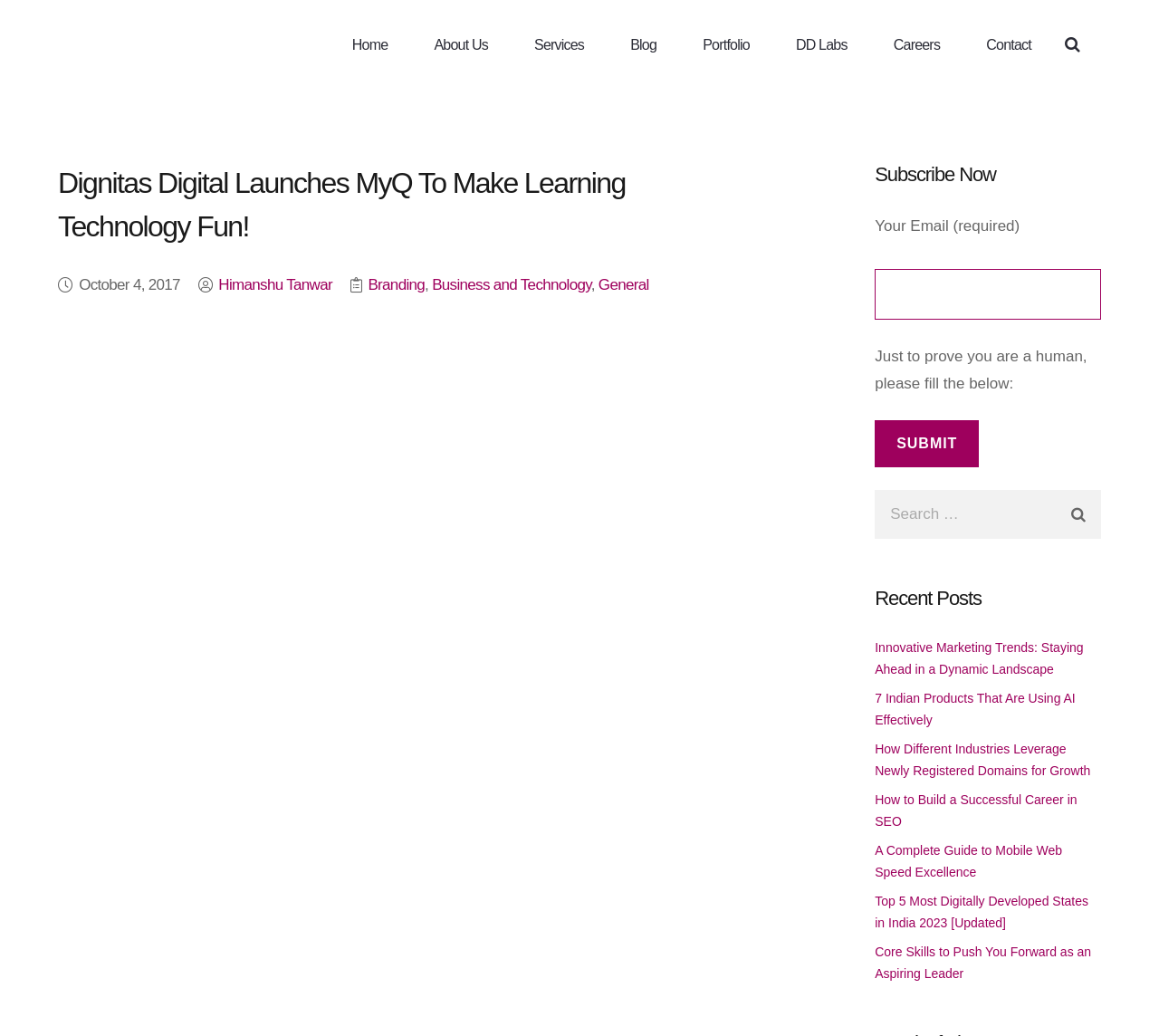How many recent posts are listed on the webpage?
Please use the visual content to give a single word or phrase answer.

6